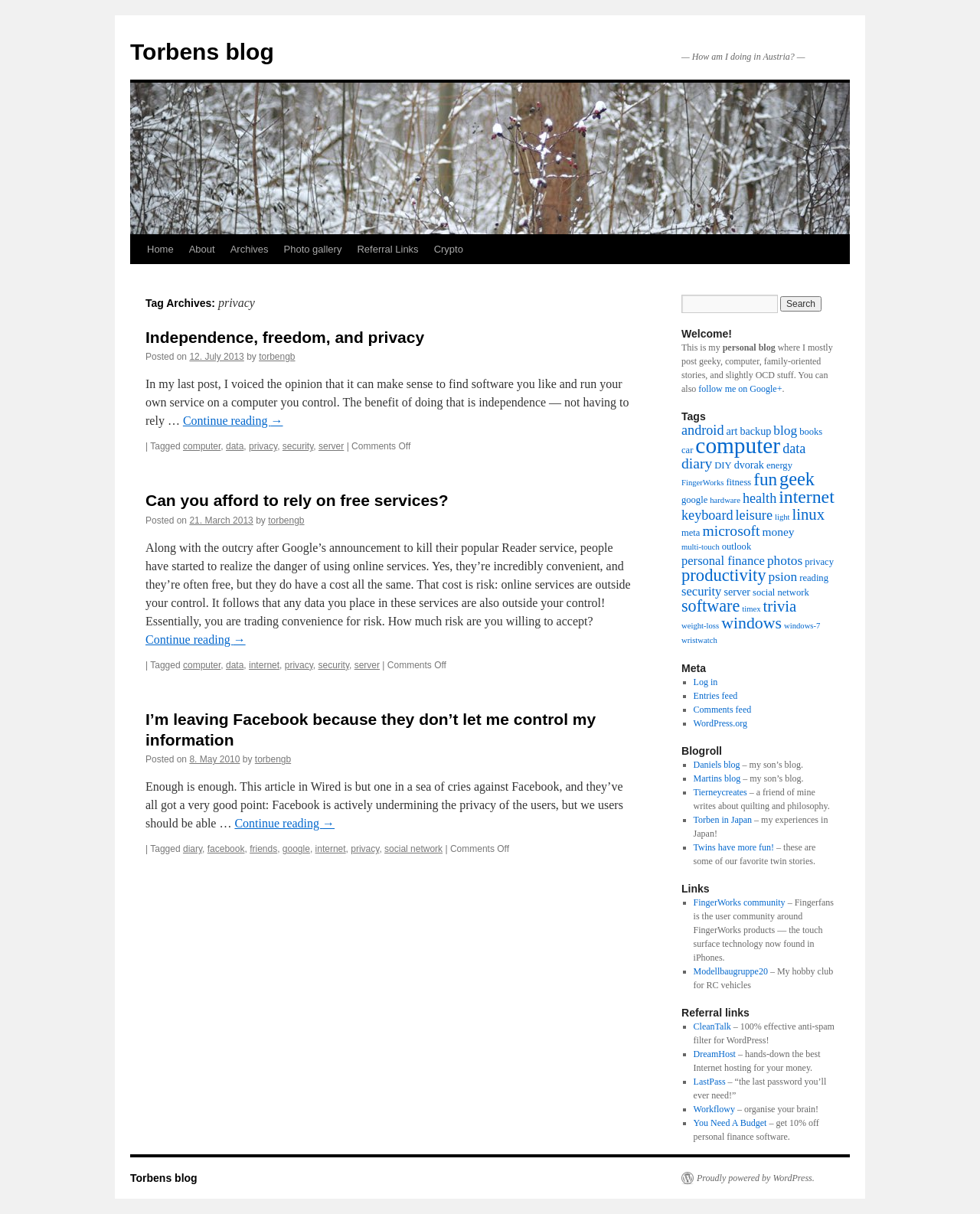Determine the bounding box coordinates of the element that should be clicked to execute the following command: "Go to the 'About' page".

[0.185, 0.194, 0.227, 0.218]